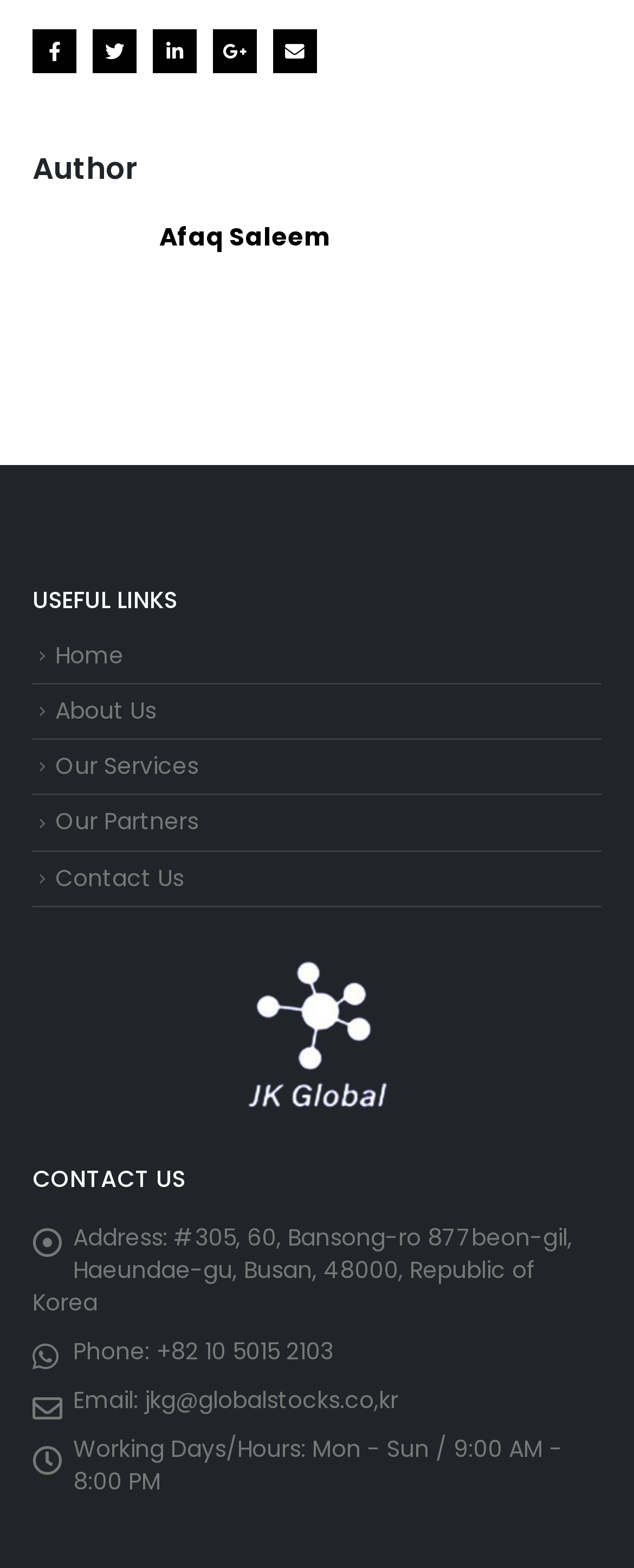Determine the bounding box coordinates of the region I should click to achieve the following instruction: "Go to About Us page". Ensure the bounding box coordinates are four float numbers between 0 and 1, i.e., [left, top, right, bottom].

[0.087, 0.443, 0.246, 0.464]